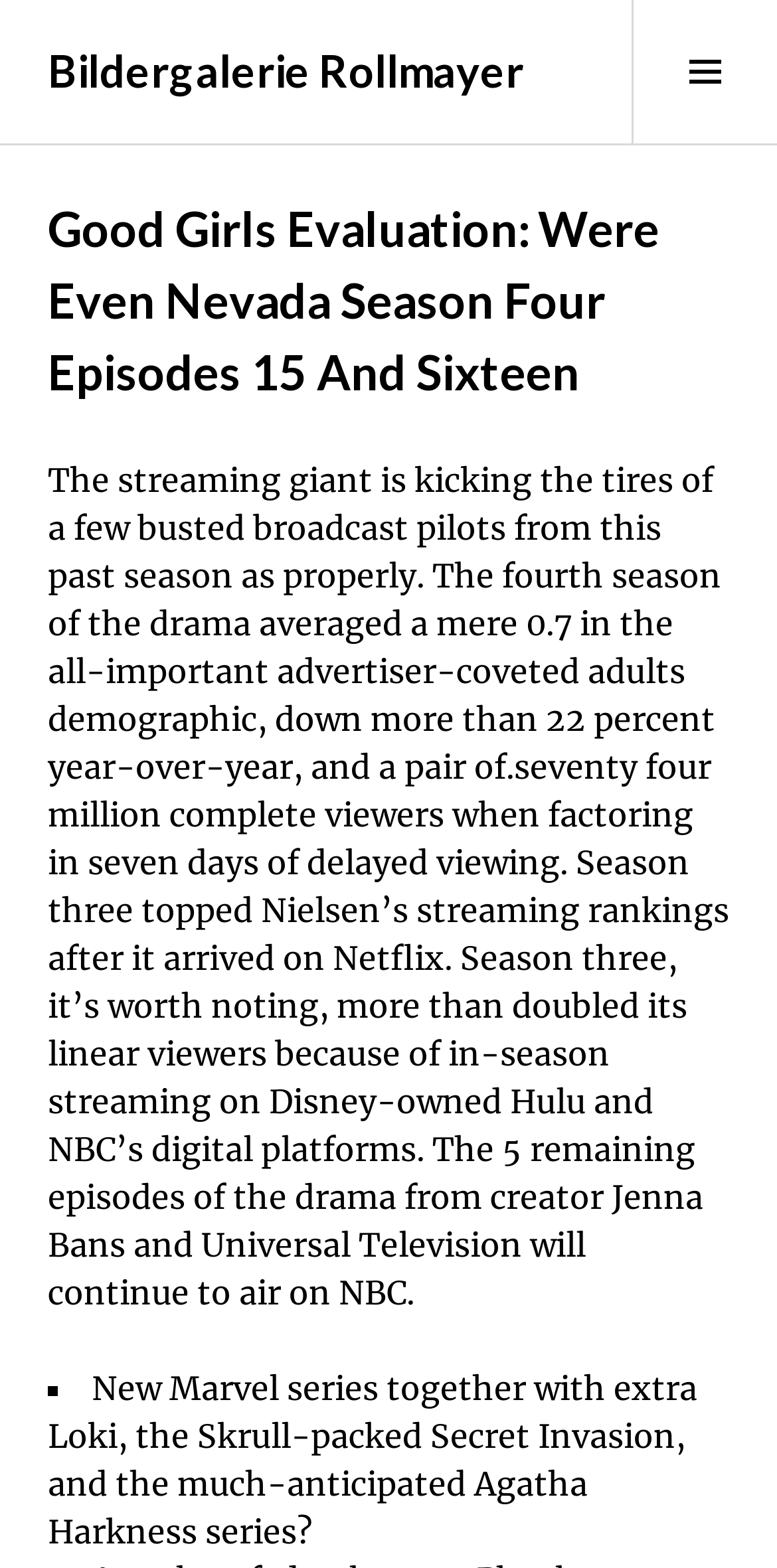What is the rating of the drama in the adults demographic?
Provide a concise answer using a single word or phrase based on the image.

0.7